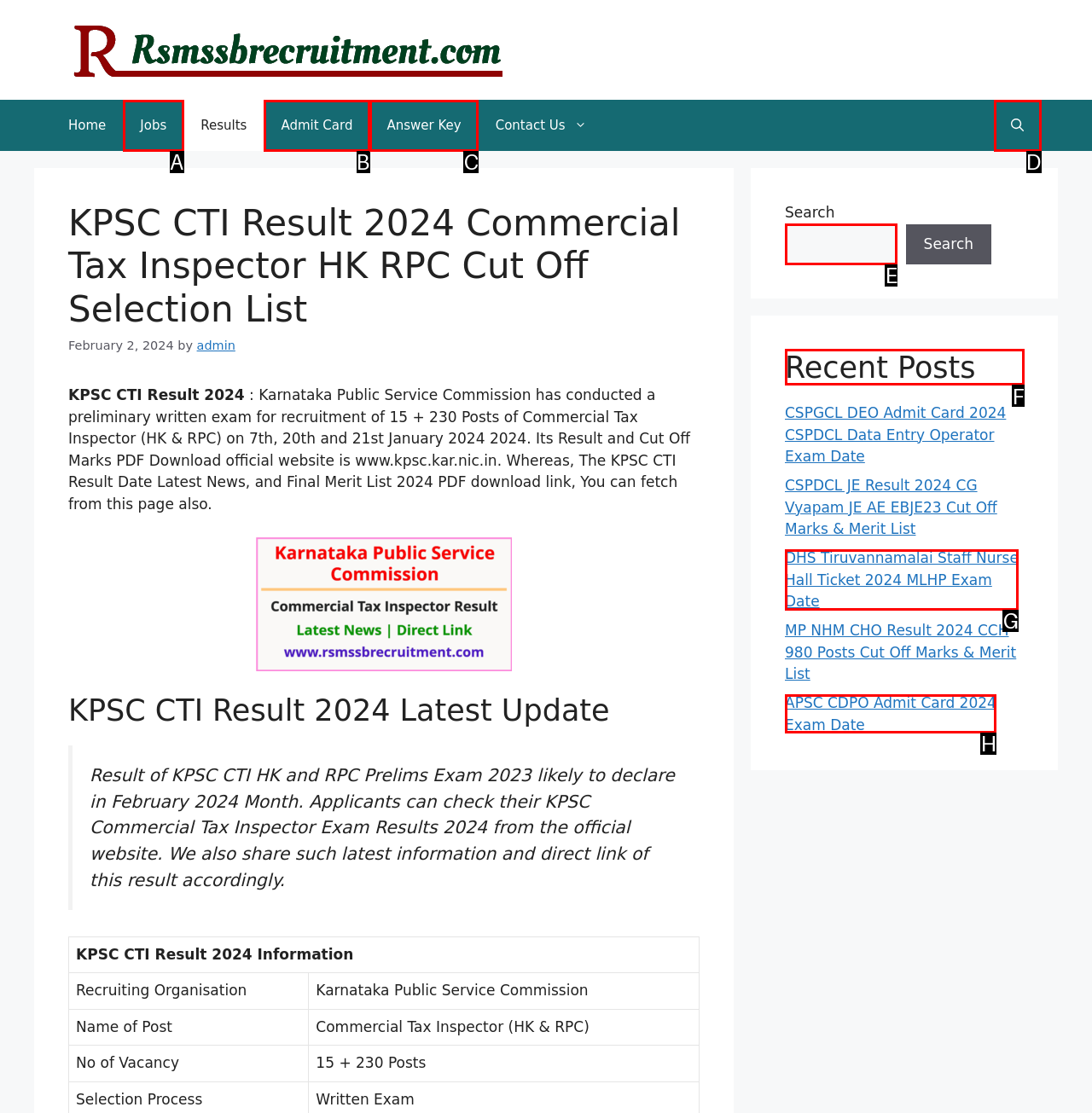What letter corresponds to the UI element to complete this task: Read the 'Recent Posts'
Answer directly with the letter.

F